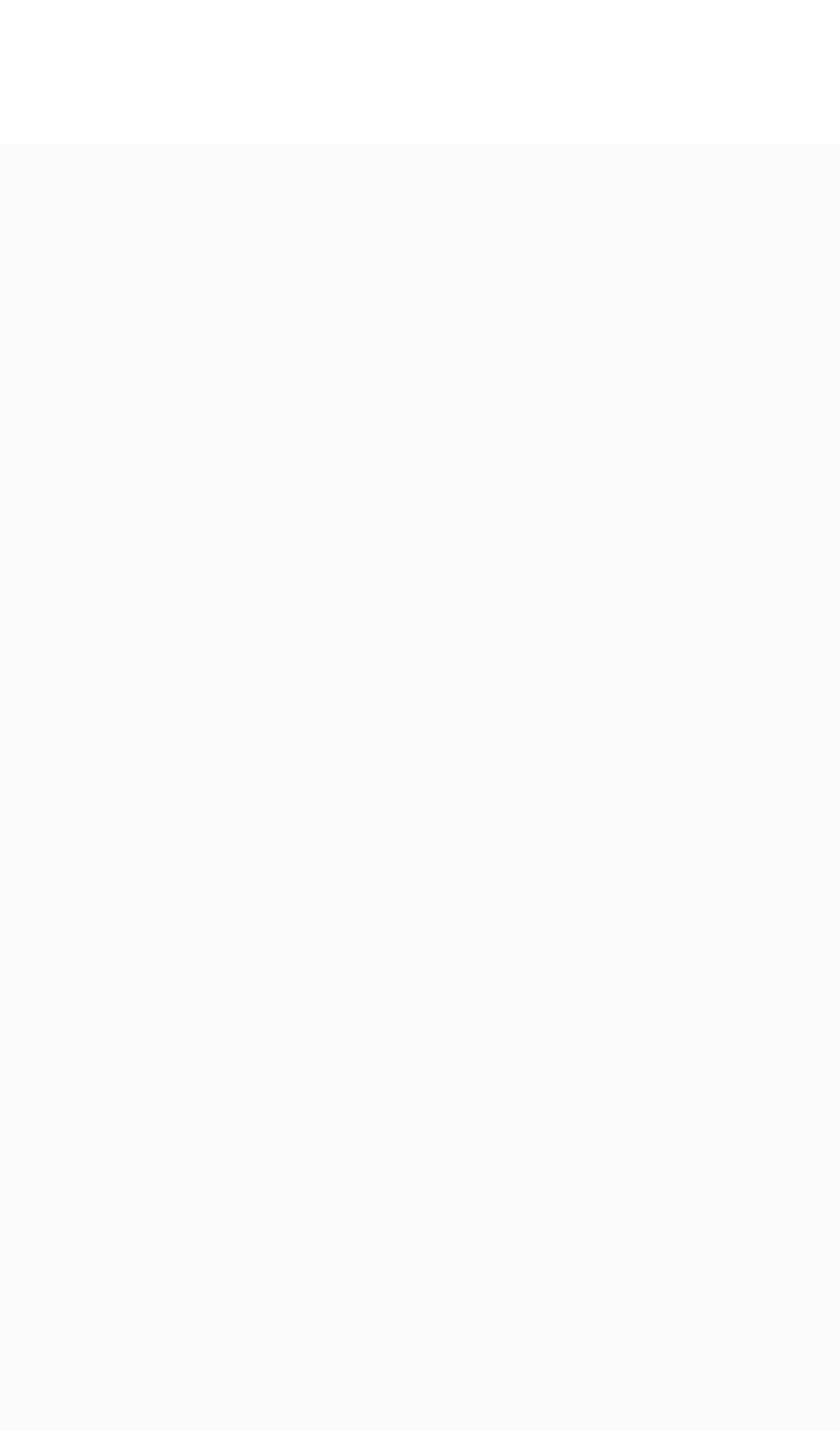Articulate a detailed summary of the webpage's content and design.

The webpage appears to be focused on the topic of Human Design, specifically the idea of labeling in this context. At the top left corner, there is a logo of Quantum Human Design, which is a clickable link. To the right of the logo, there is a menu toggle button, and further to the right, a search bar with a search button.

Below the top navigation section, a prominent heading reads "Labeling in Human Design is Too Limiting!" This heading spans almost the entire width of the page. Beneath the heading, there is a large image that takes up most of the page's width, with a caption or description "Human Design is Not a Labelling System".

In the top left corner, outside of the main content area, there is a button to open an accessibility toolbar, accompanied by a small image of accessibility tools.